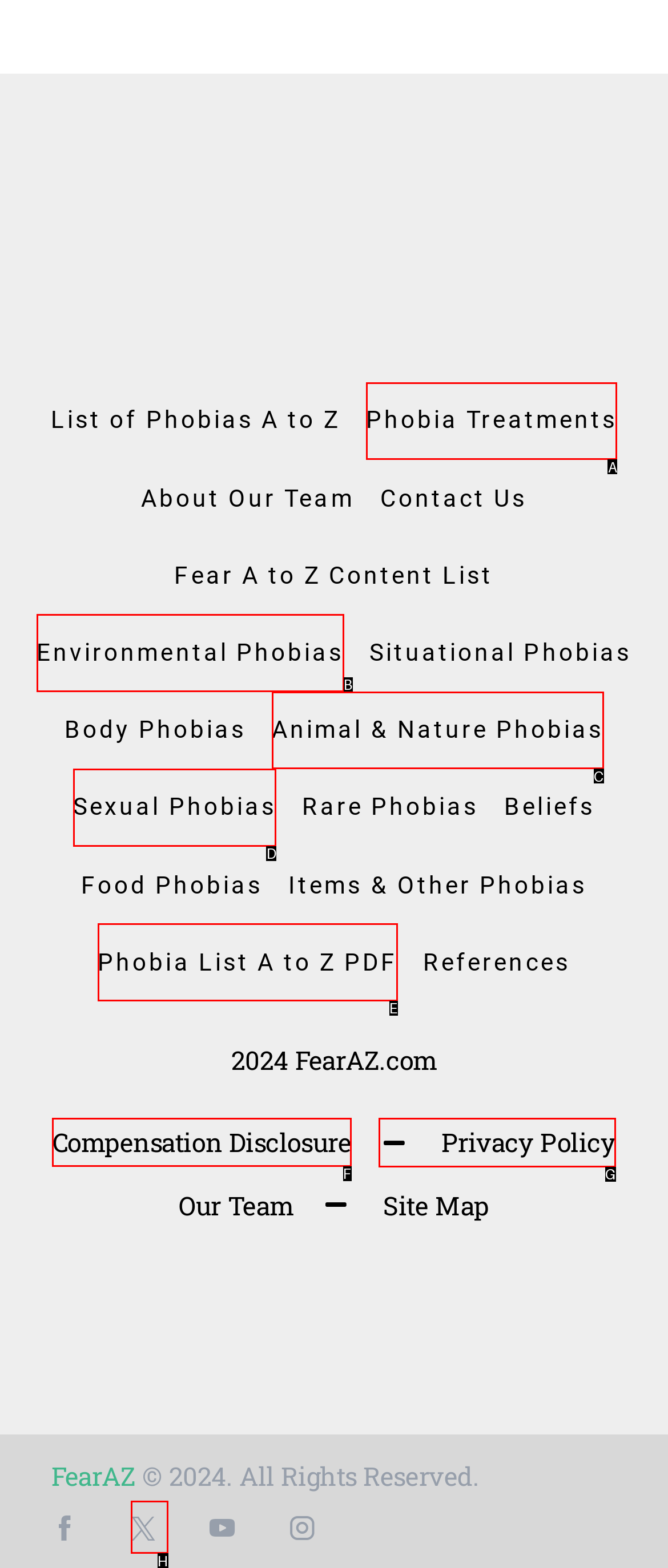For the task "check the compensation disclosure", which option's letter should you click? Answer with the letter only.

F